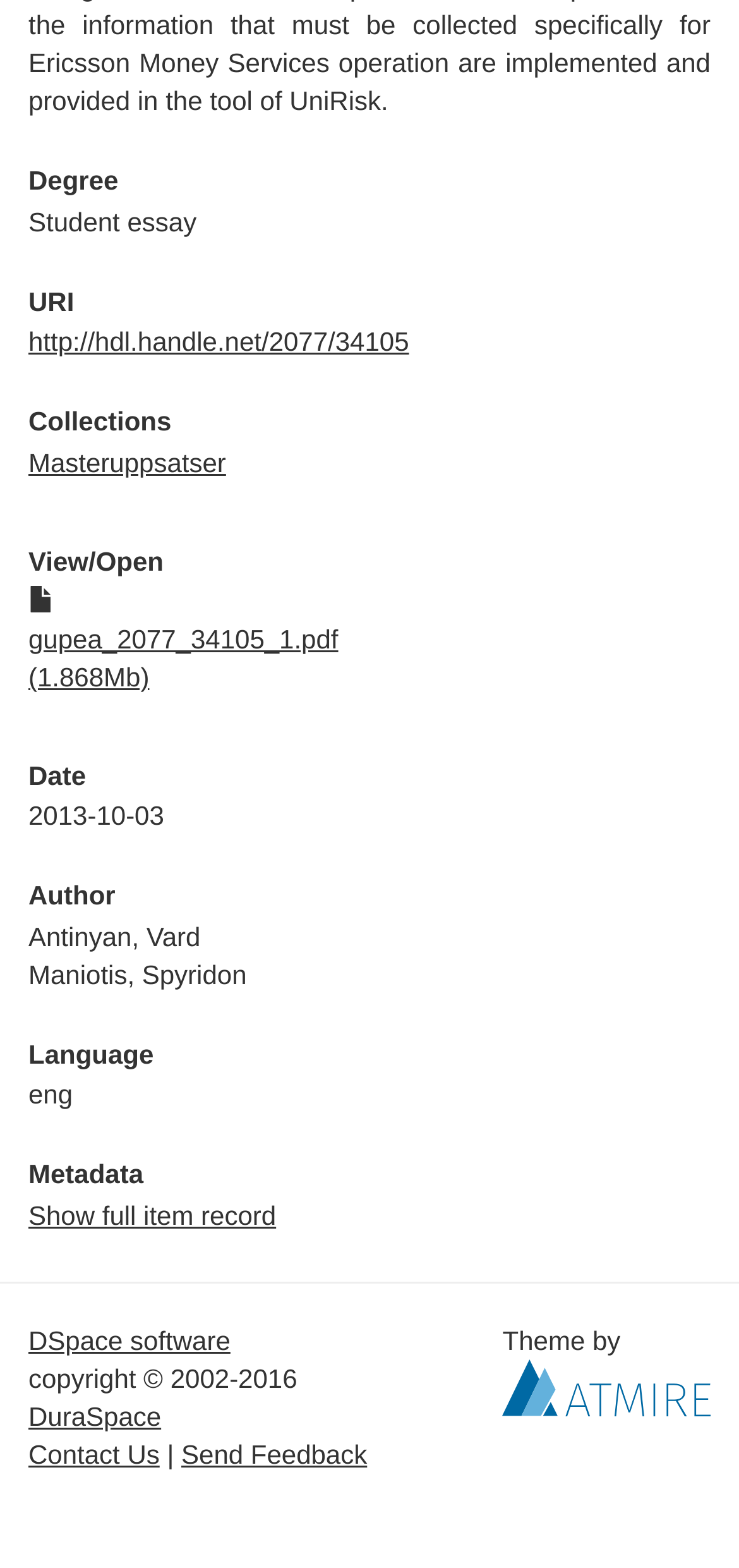Identify the bounding box for the UI element described as: "parent_node: Theme by title="Atmire NV"". Ensure the coordinates are four float numbers between 0 and 1, formatted as [left, top, right, bottom].

[0.68, 0.873, 0.962, 0.893]